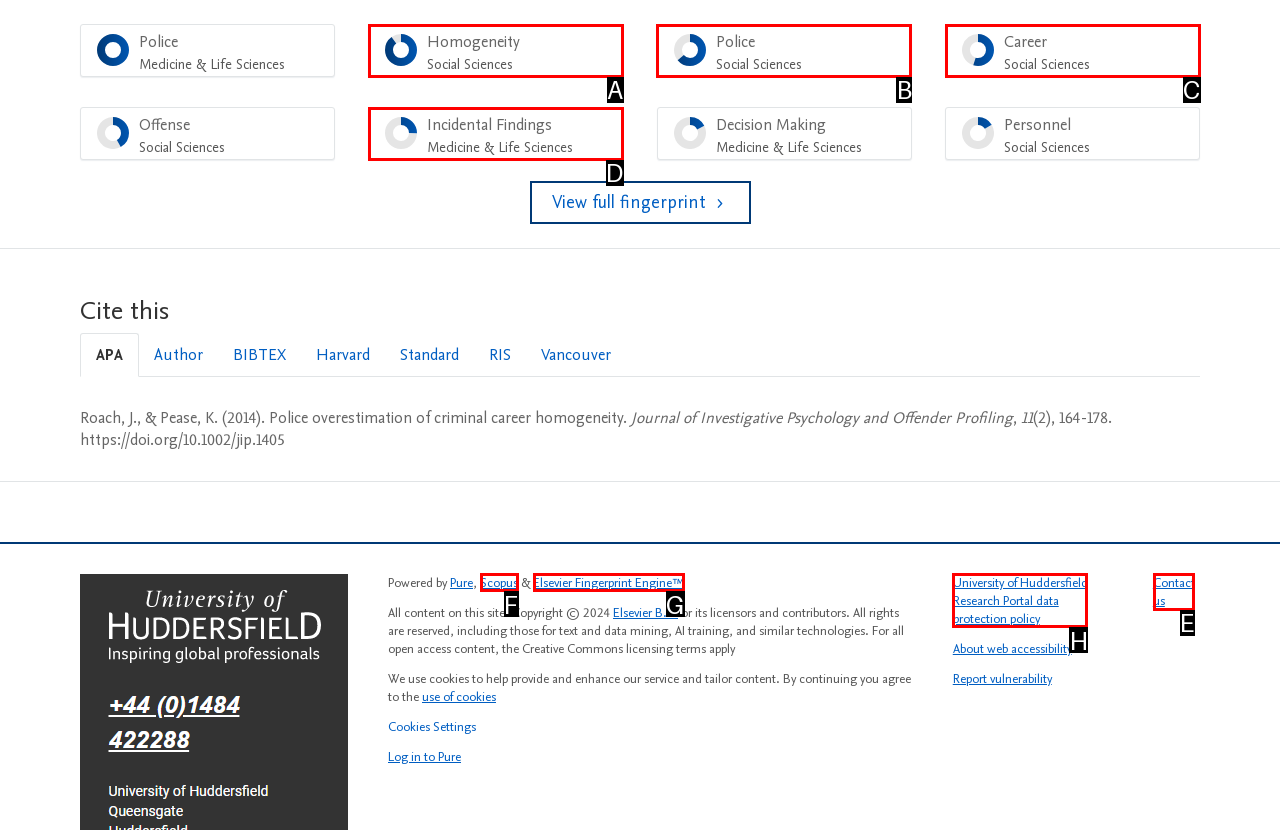Select the letter of the UI element that matches this task: Preview the Vertex theme
Provide the answer as the letter of the correct choice.

None